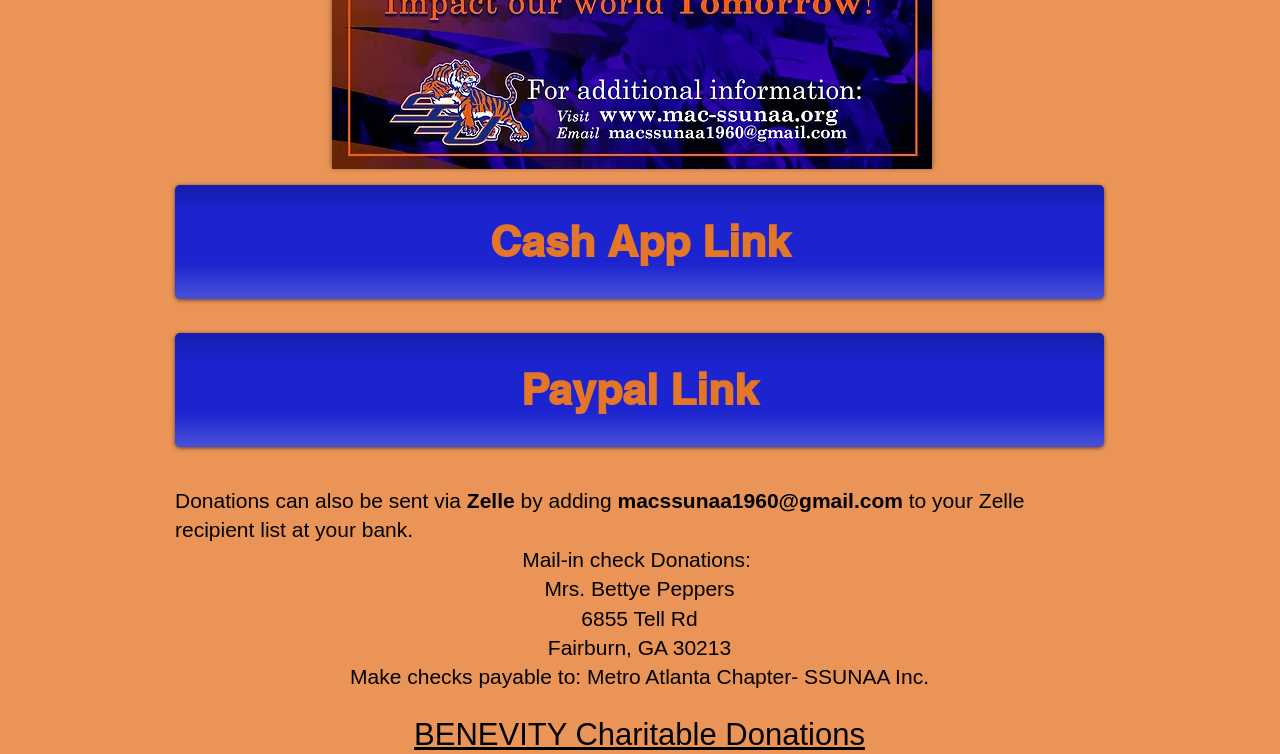What is the other platform for charitable donations?
Based on the image, give a one-word or short phrase answer.

BENEVITY